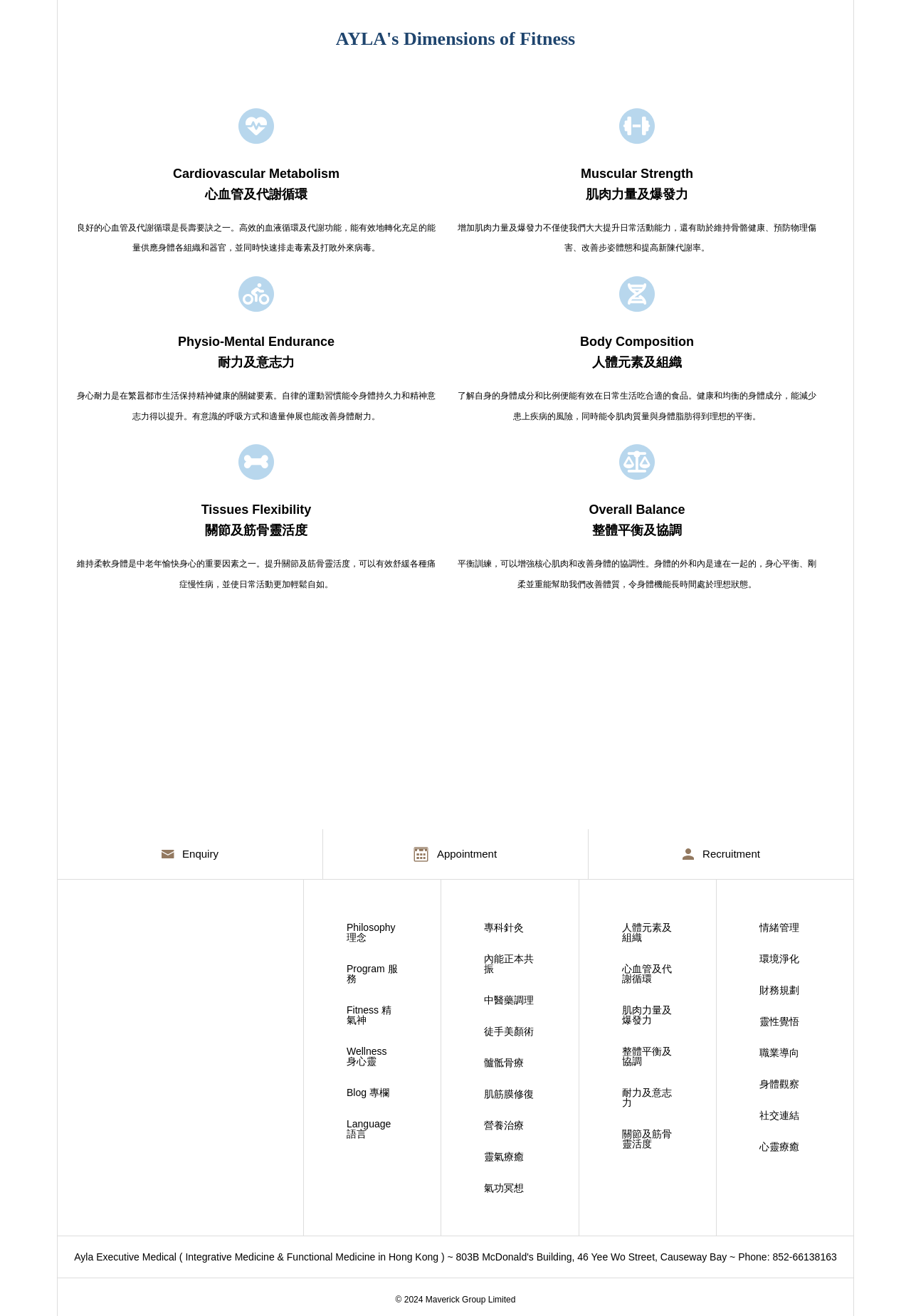Using floating point numbers between 0 and 1, provide the bounding box coordinates in the format (top-left x, top-left y, bottom-right x, bottom-right y). Locate the UI element described here: Overall Balance

[0.646, 0.382, 0.752, 0.393]